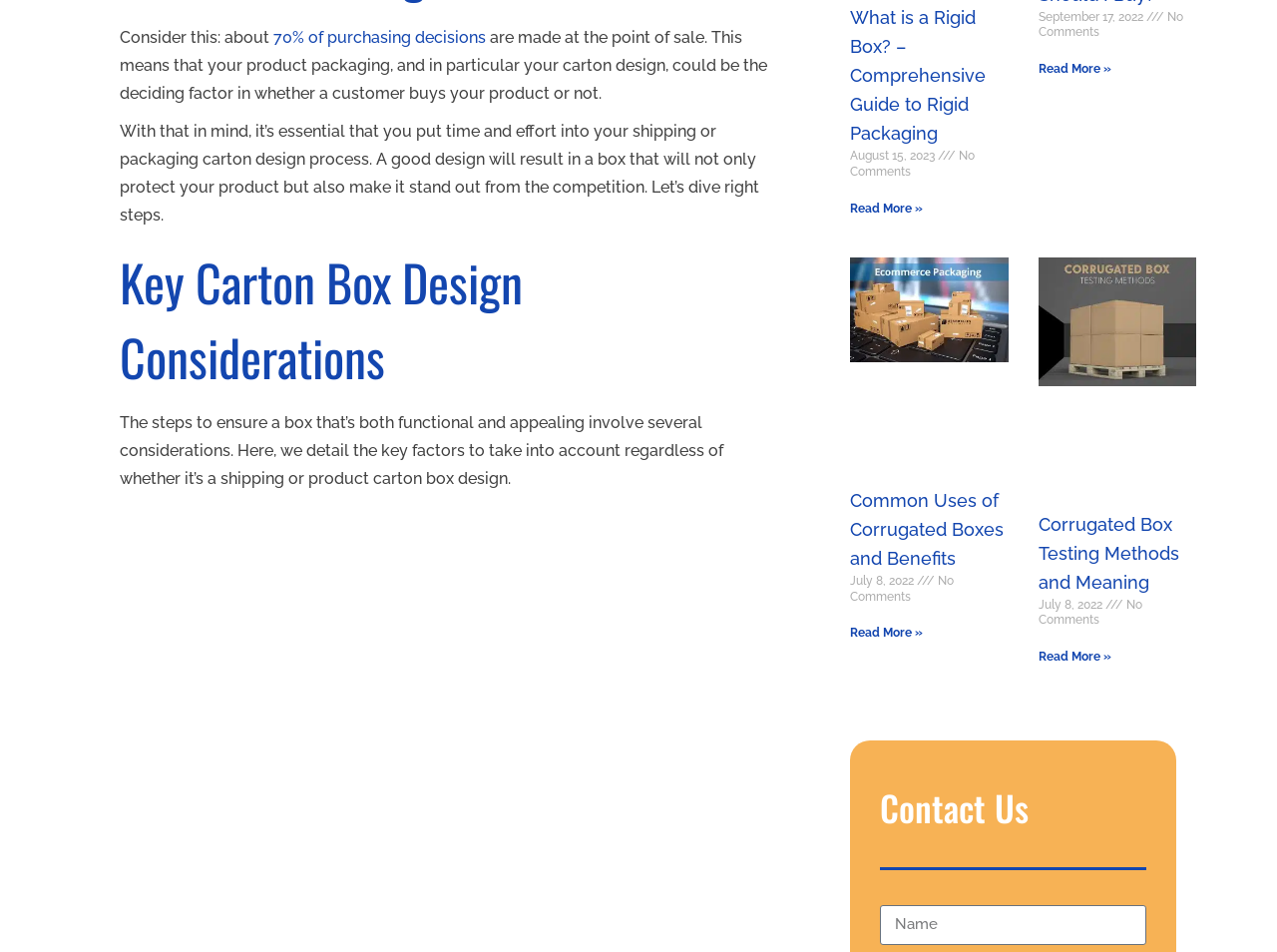Bounding box coordinates are to be given in the format (top-left x, top-left y, bottom-right x, bottom-right y). All values must be floating point numbers between 0 and 1. Provide the bounding box coordinate for the UI element described as: 70% of purchasing decisions

[0.214, 0.029, 0.38, 0.049]